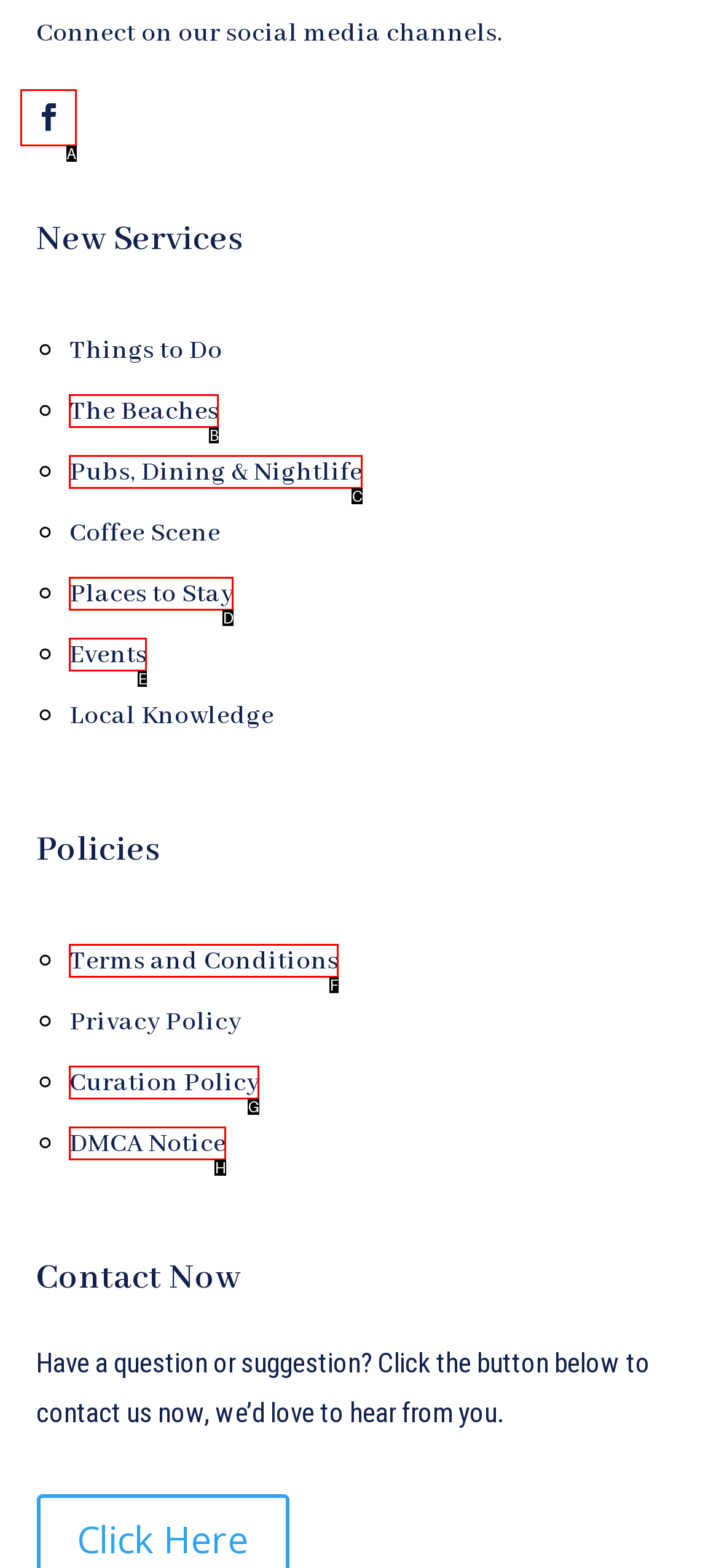From the available options, which lettered element should I click to complete this task: Connect on social media?

A